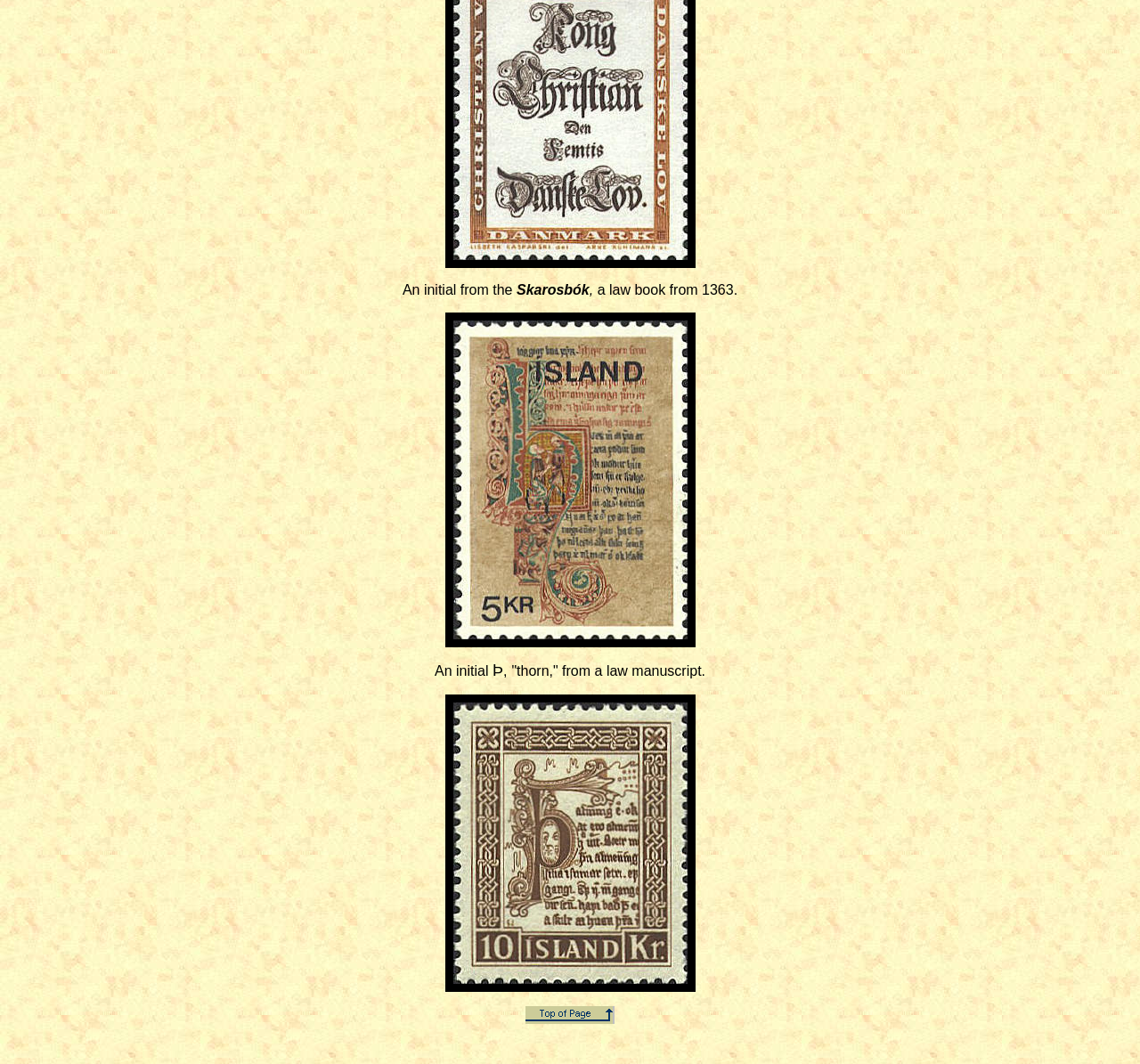What is the meaning of the symbol 'Þ'?
Your answer should be a single word or phrase derived from the screenshot.

thorn